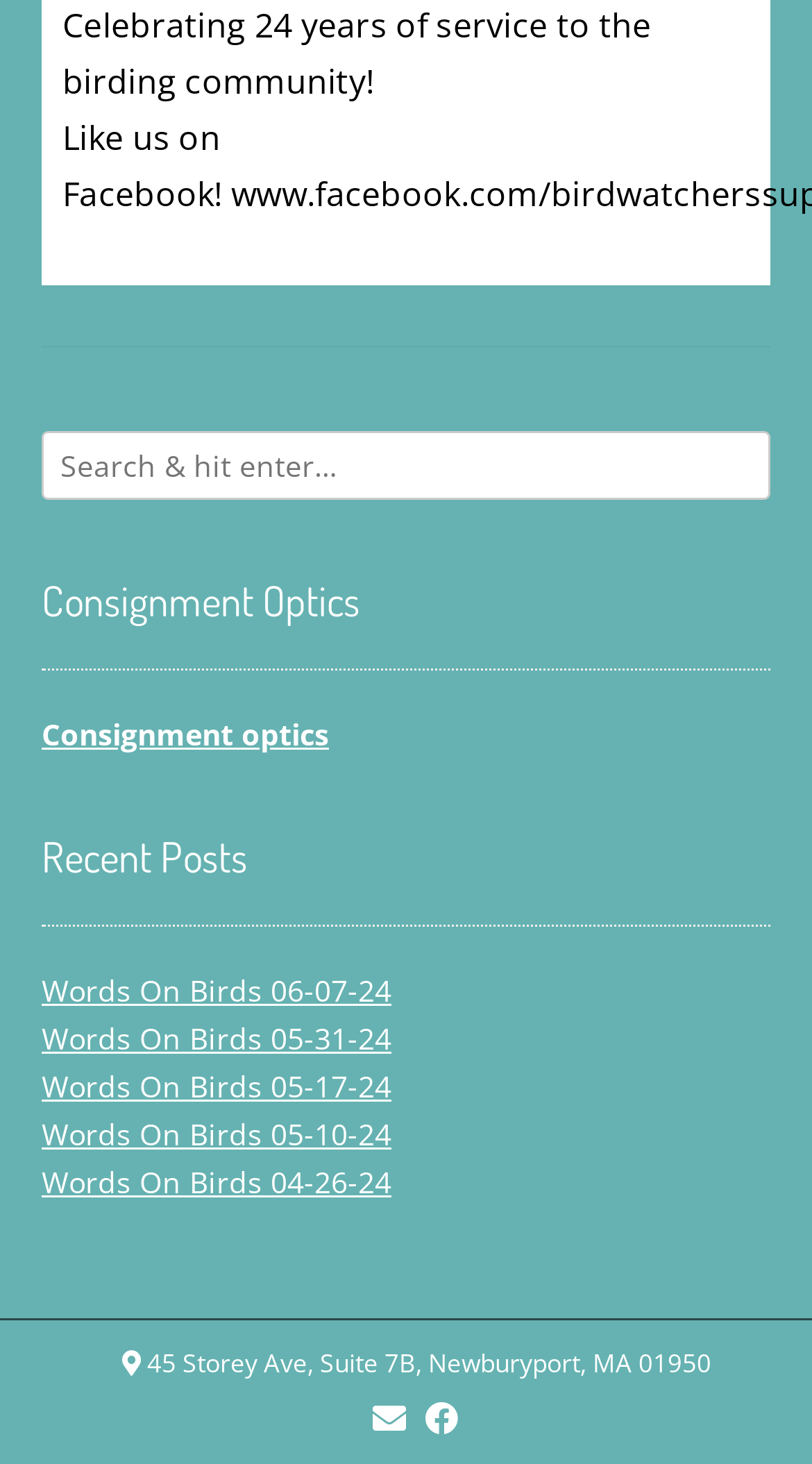How many recent posts are listed?
Look at the image and respond to the question as thoroughly as possible.

The links with the text 'Words On Birds' followed by different dates, such as '06-07-24', '05-31-24', etc., suggest that there are 5 recent posts listed on the website.